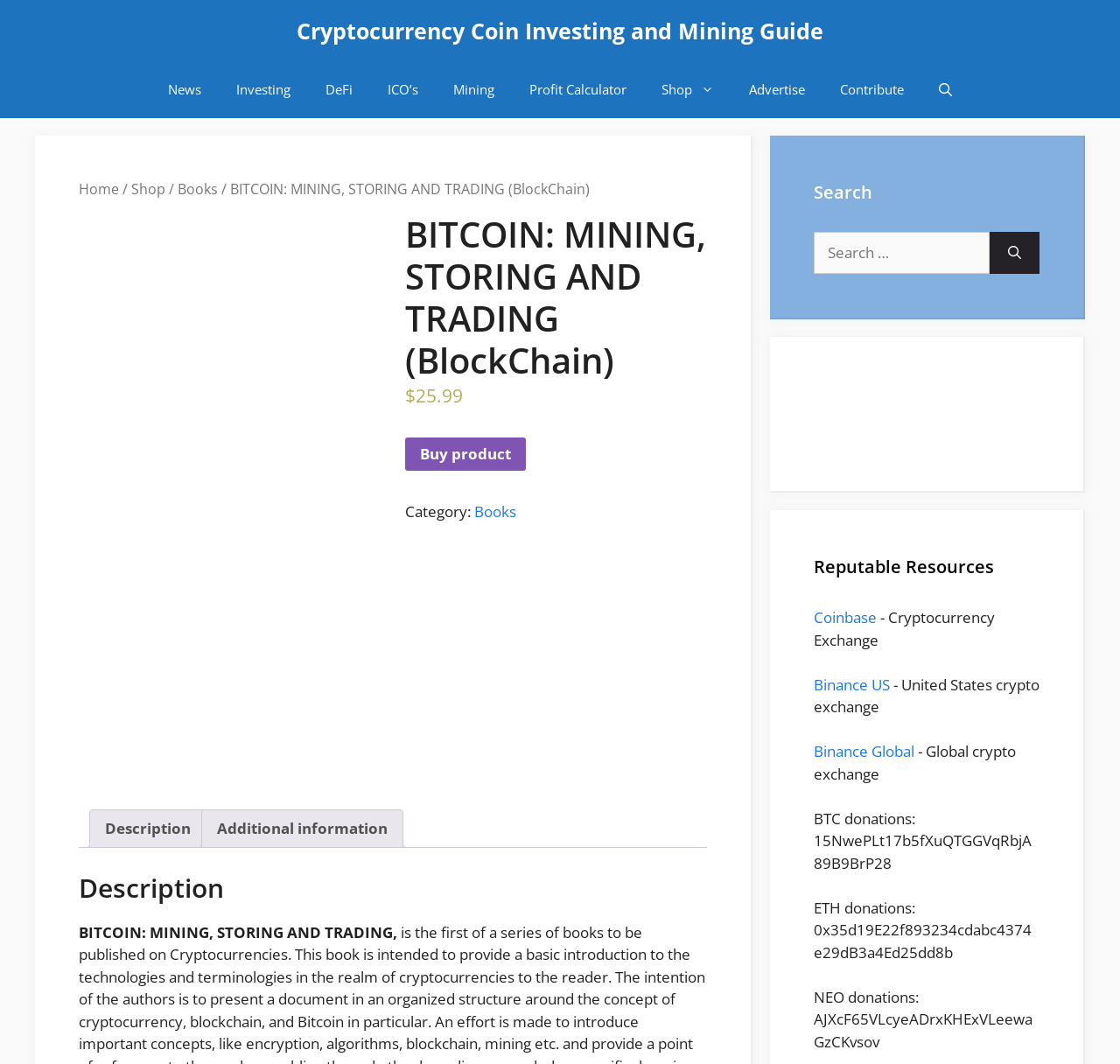What is the category of the book?
Based on the visual information, provide a detailed and comprehensive answer.

I found the answer by looking at the link element with the text 'Books' which is likely the category of the book.